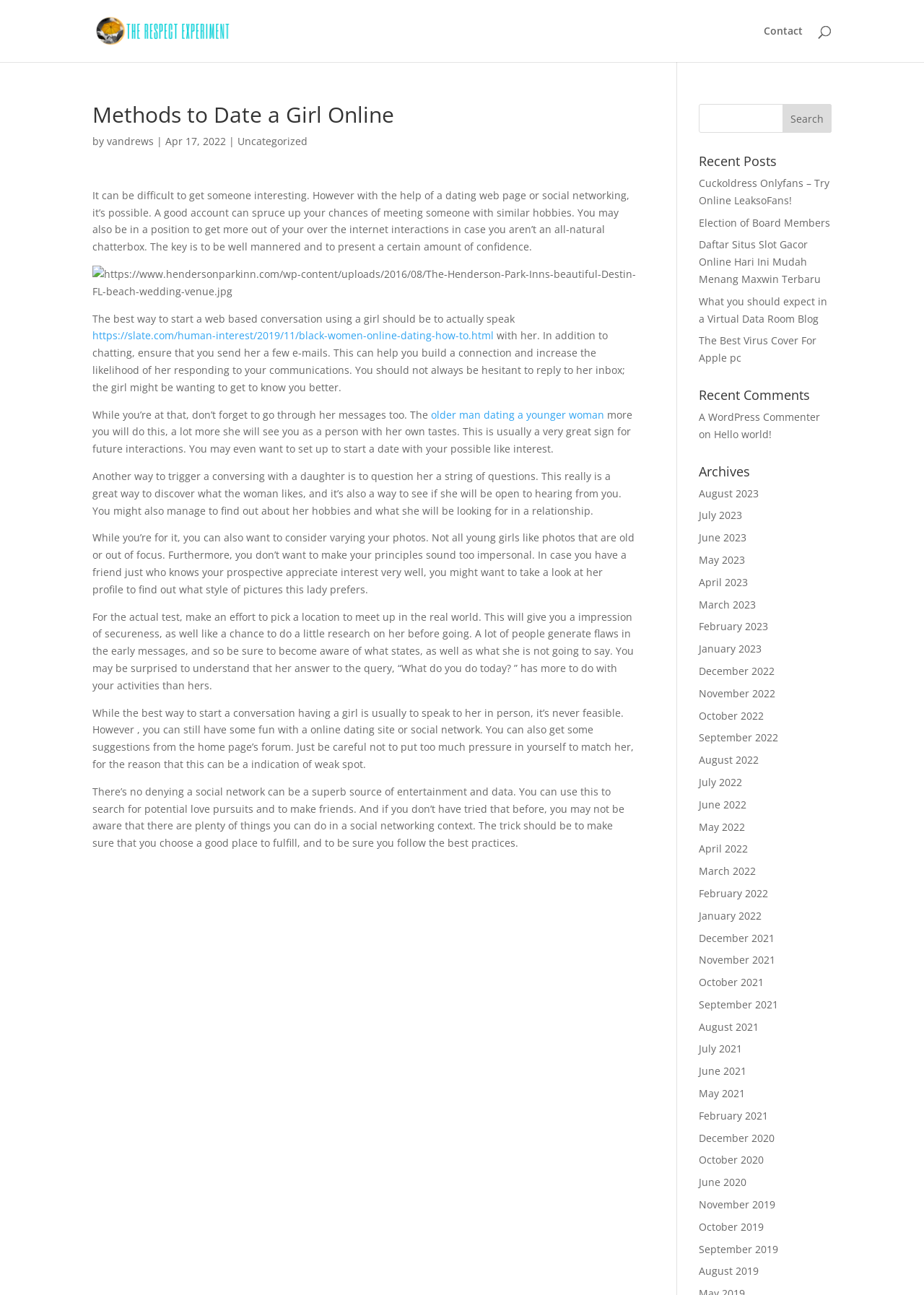Bounding box coordinates are given in the format (top-left x, top-left y, bottom-right x, bottom-right y). All values should be floating point numbers between 0 and 1. Provide the bounding box coordinate for the UI element described as: July 2021

[0.756, 0.805, 0.803, 0.815]